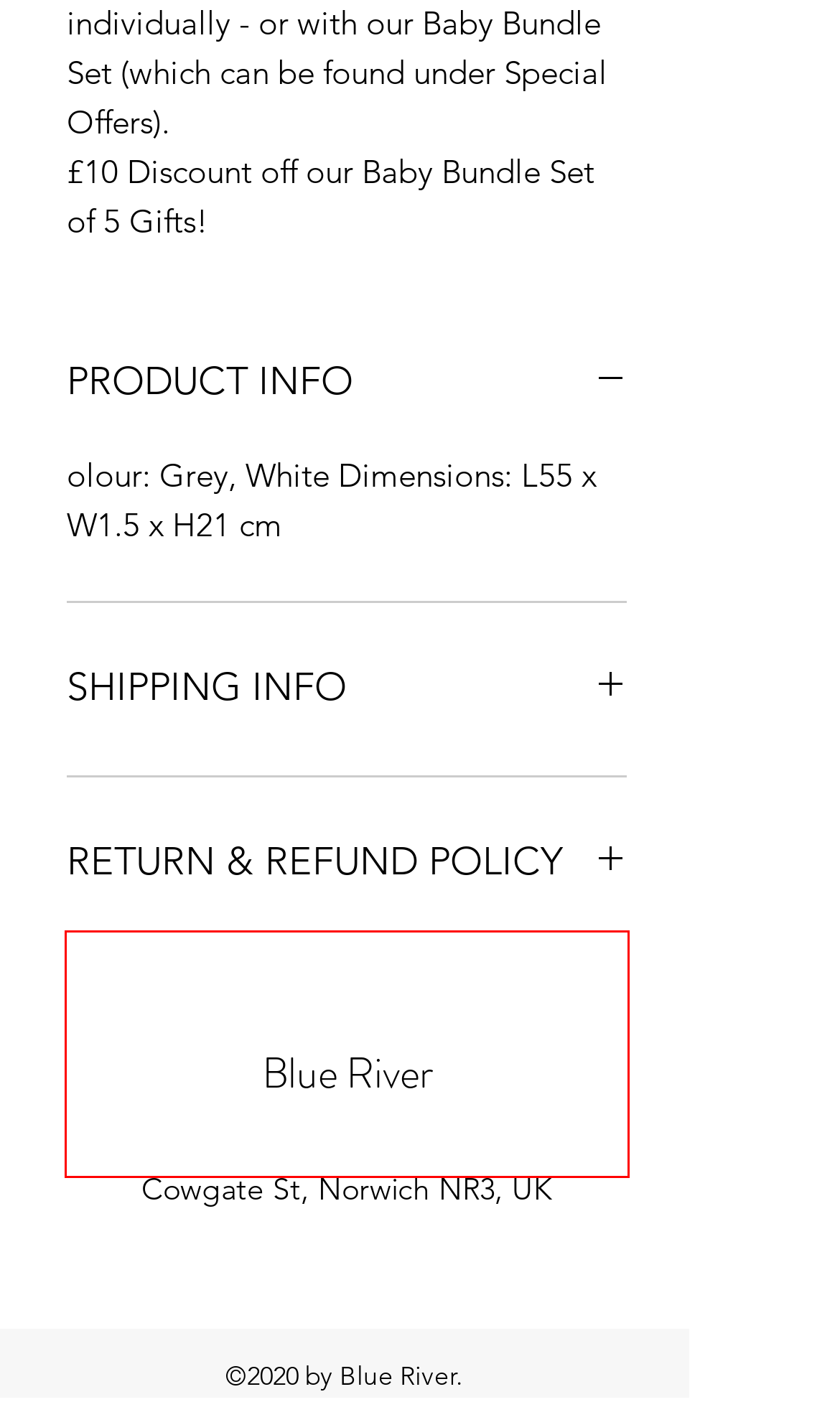Please extract the text content within the red bounding box on the webpage screenshot using OCR.

We really hope you're delighted with your purchase. We aim to provide high quality service throughout - and pride ourselves on the positive feedback we are lucky enough to receive.